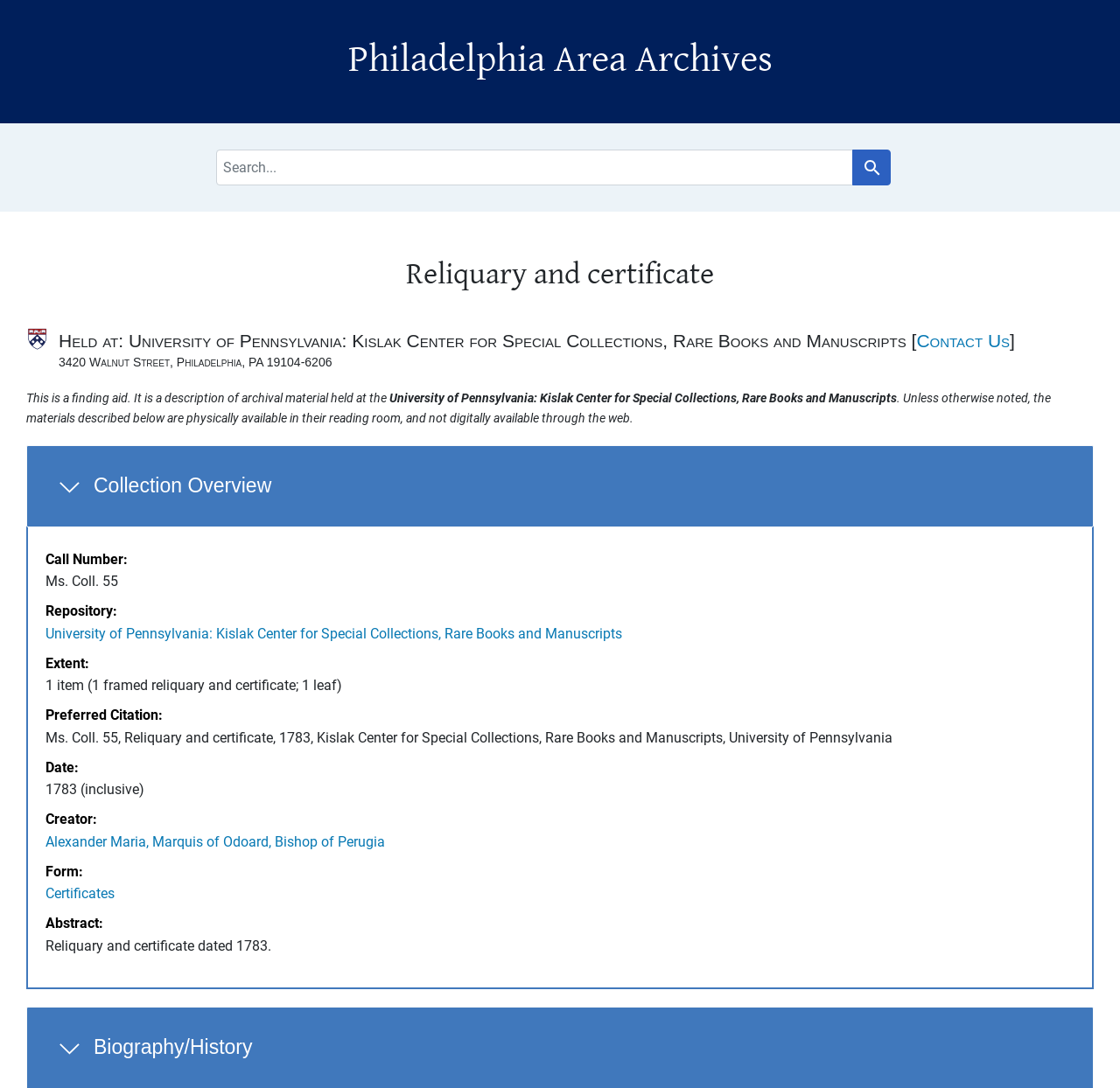Show the bounding box coordinates of the element that should be clicked to complete the task: "Search for something".

[0.193, 0.138, 0.807, 0.171]